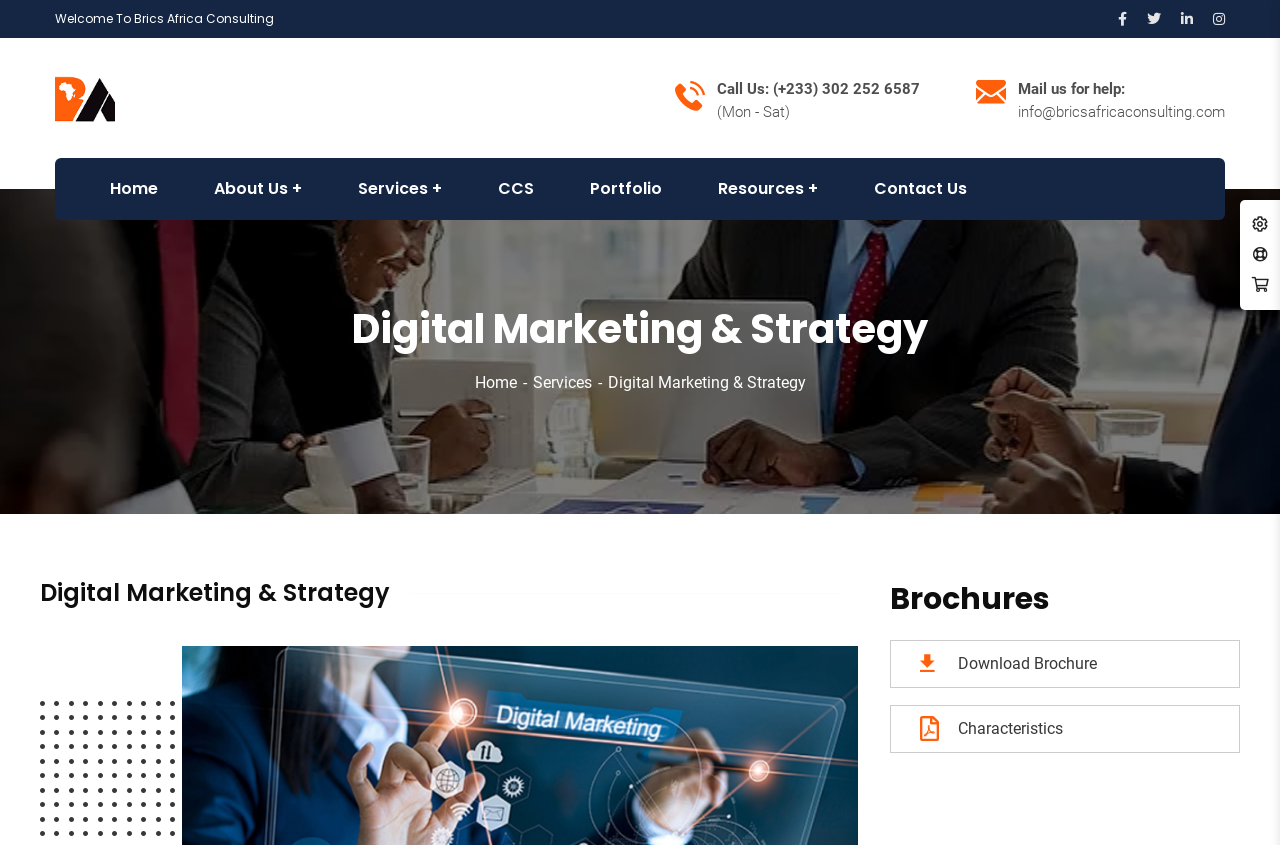Locate the bounding box coordinates of the area that needs to be clicked to fulfill the following instruction: "Click the Twitter icon". The coordinates should be in the format of four float numbers between 0 and 1, namely [left, top, right, bottom].

[0.896, 0.008, 0.907, 0.037]